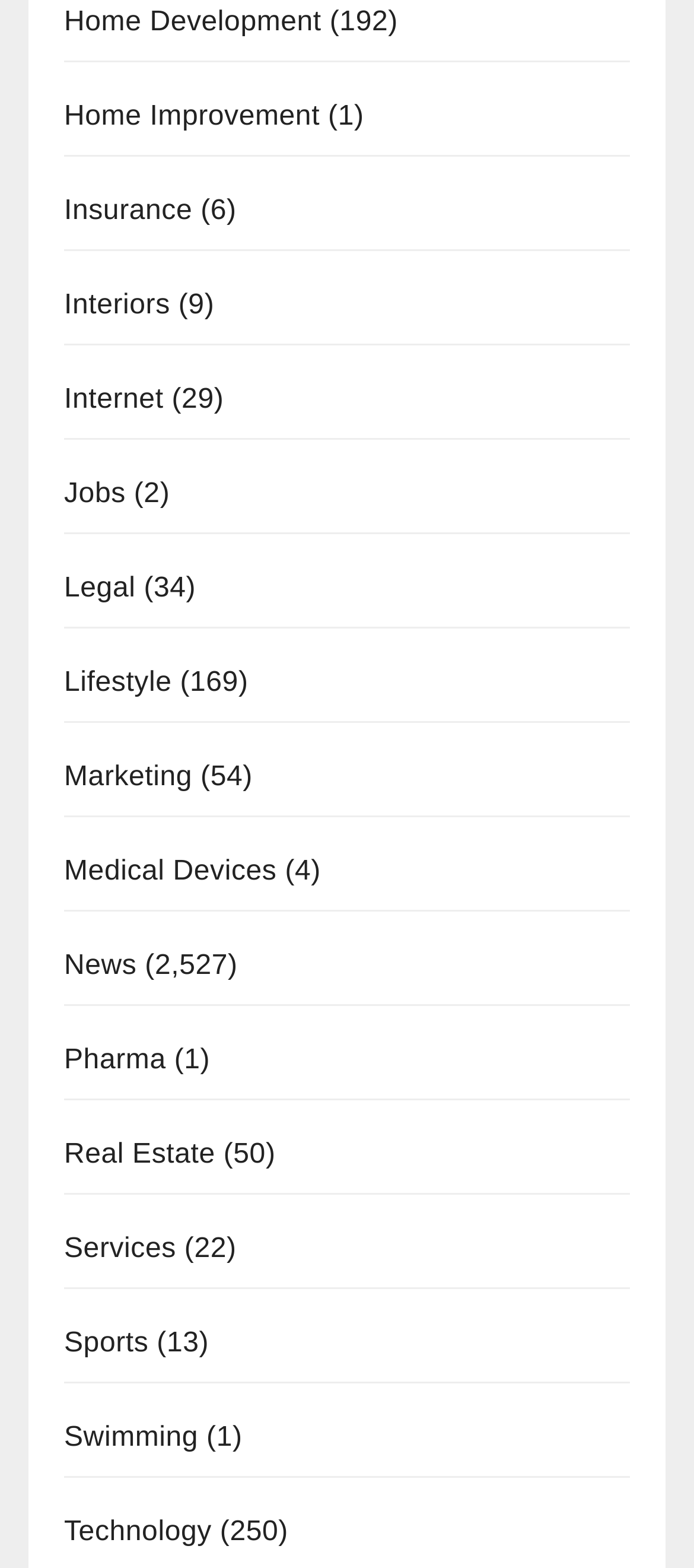Respond to the question below with a single word or phrase:
What is the last category listed?

Technology